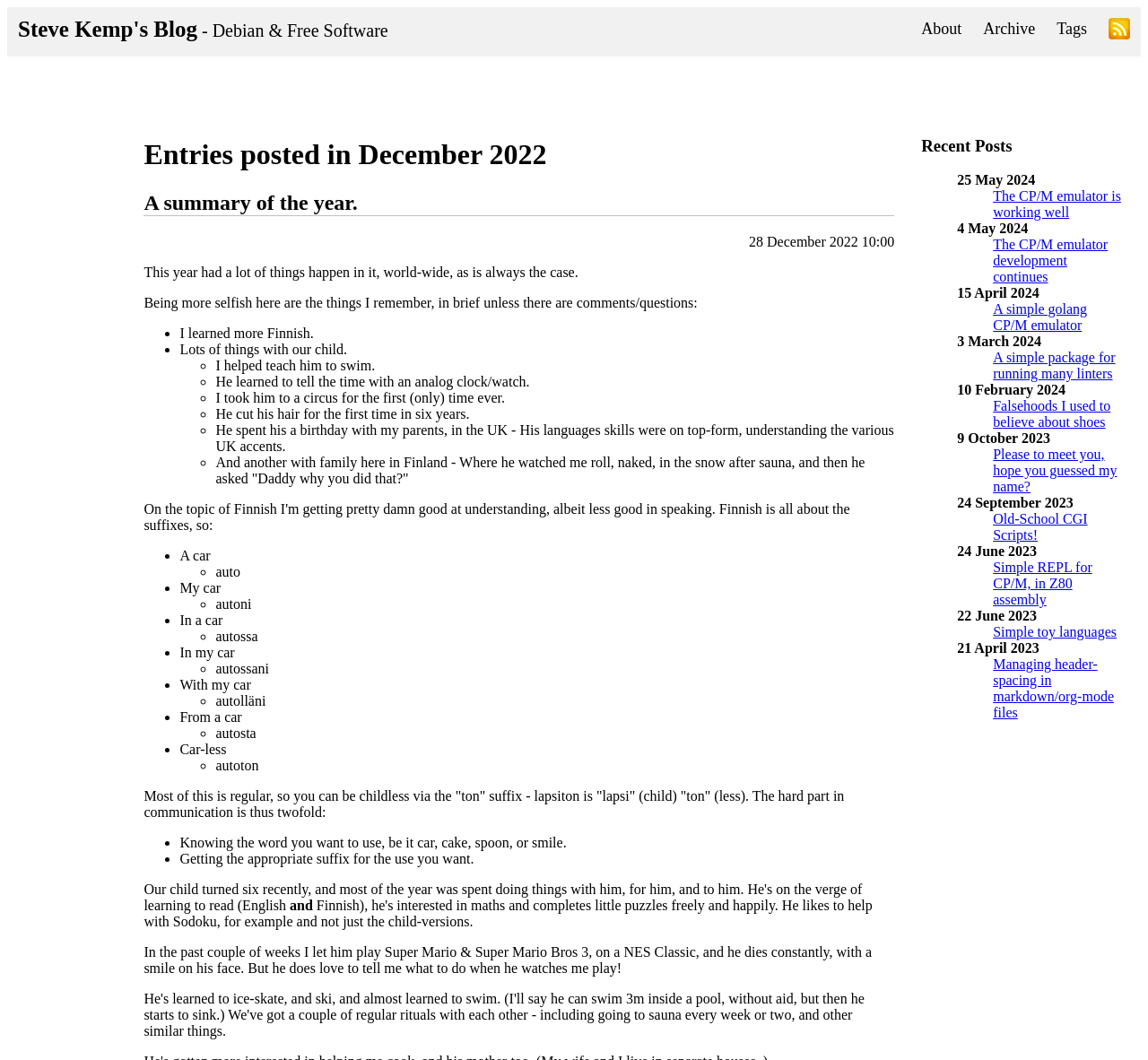Using the provided description: "Simple toy languages", find the bounding box coordinates of the corresponding UI element. The output should be four float numbers between 0 and 1, in the format [left, top, right, bottom].

[0.865, 0.589, 0.973, 0.604]